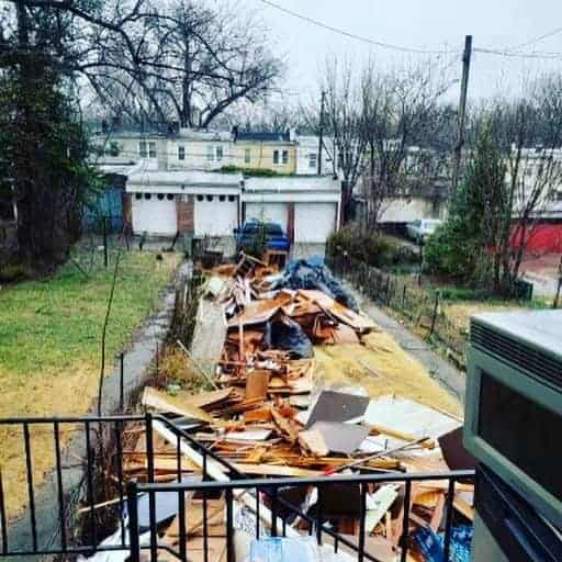Convey a detailed narrative of what is depicted in the image.

The image depicts a cluttered outdoor scene where a significant pile of debris and construction materials is strewn across a narrow pathway. The debris consists of wooden planks, cardboard, and tarps, indicating a recent cleanout or renovation effort. In the background, you can see several garages, hinting at a residential area, and the overcast sky suggests a dreary day. The surrounding grass shows signs of neglect, contrasting with the cluttered pathway, which conveys a sense of chaos amid the otherwise tranquil residential setting. This image reflects the challenges of managing unwanted items, highlighting the importance of professional junk removal services, especially for residents facing similar cluttered situations.